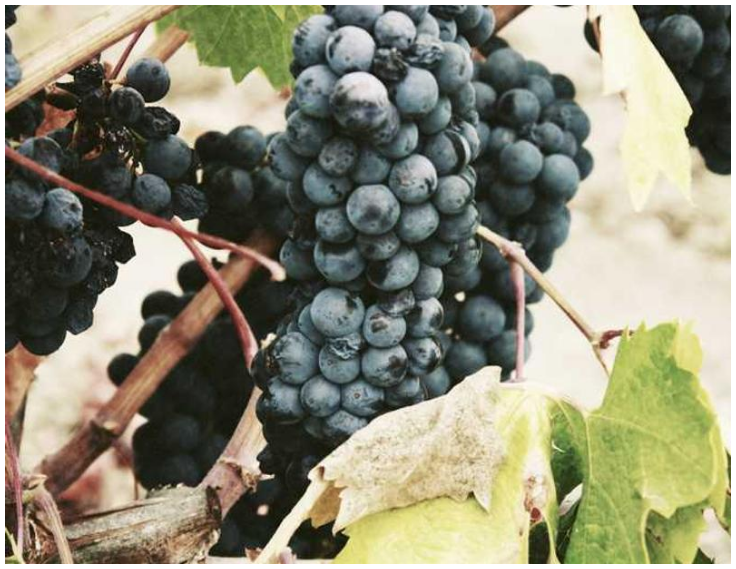Provide a thorough description of the image, including all visible elements.

The image captures a close-up view of succulent clusters of dark grapes hanging from a vine. The grapes exhibit a rich, deep purple color, showcasing their ripeness and juiciness. Some leaves are visible, adding a vibrant green contrast that highlights the grapes' natural beauty. This scene embodies the essence of a vineyard, suggesting a bountiful harvest and the potential for producing exquisite wines. The composition invites the viewer to appreciate the intricate details of the grapes and the lush greenery surrounding them, evoking a sense of nature's abundance and the artistry involved in viticulture.